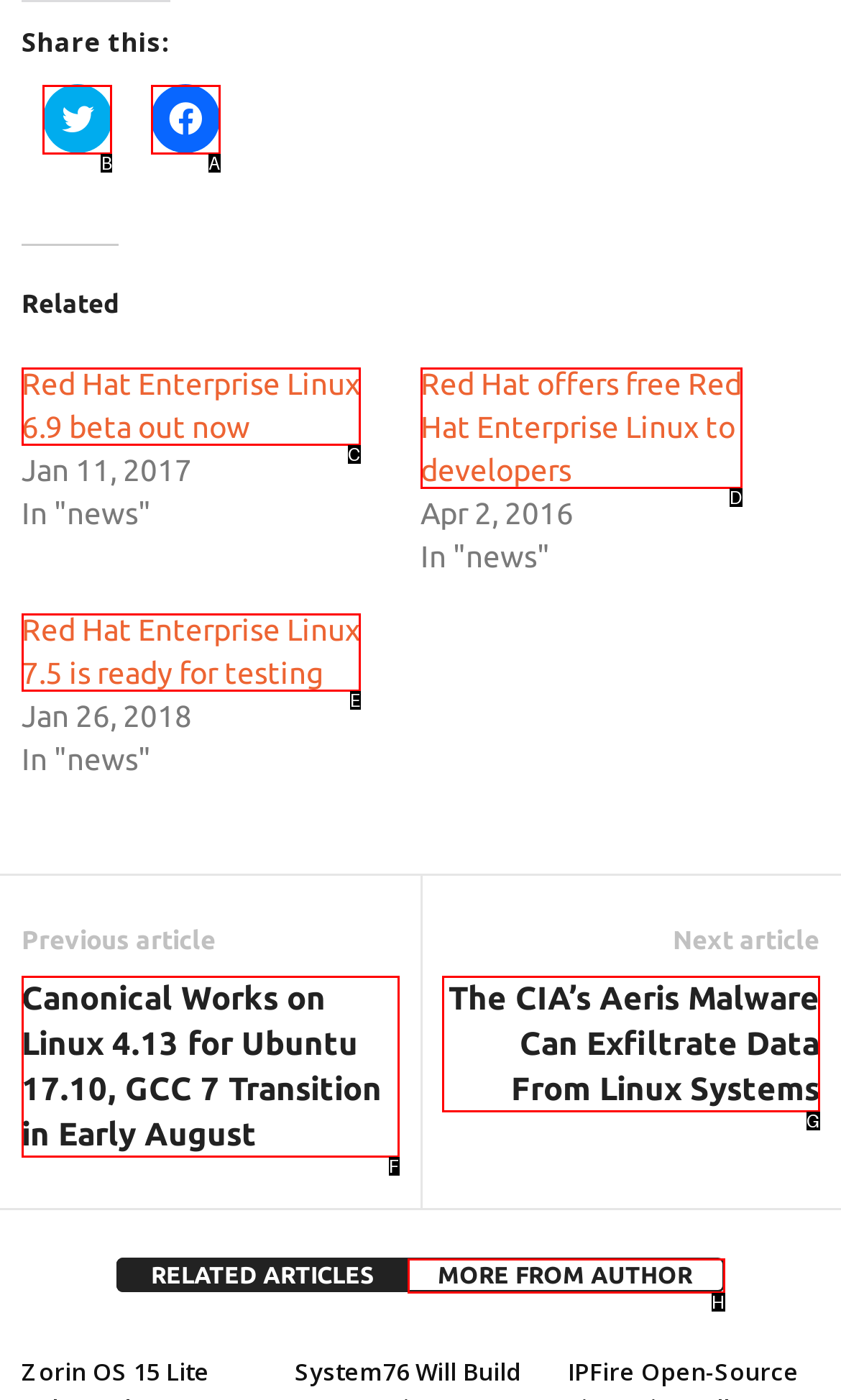Indicate the HTML element to be clicked to accomplish this task: Share on Twitter Respond using the letter of the correct option.

B